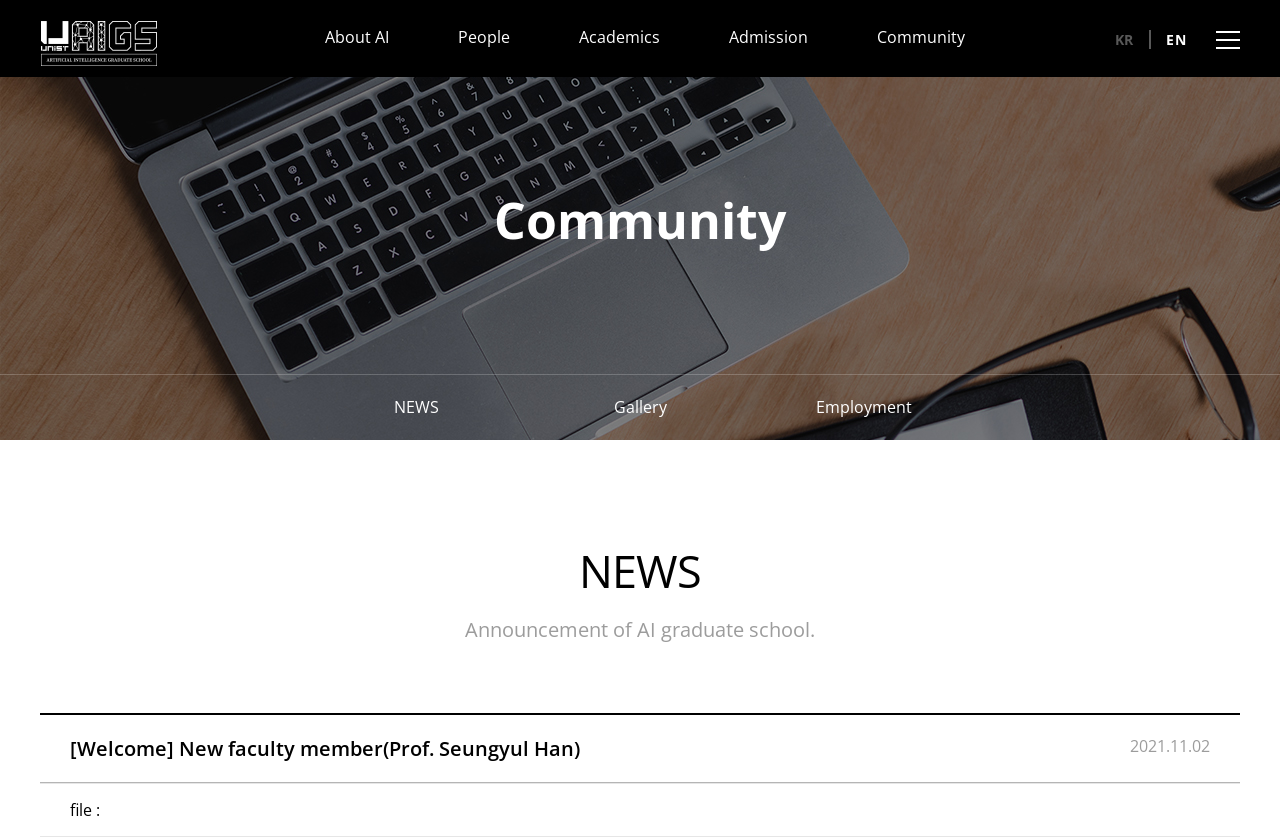Locate the bounding box of the UI element with the following description: "People".

[0.358, 0.031, 0.398, 0.057]